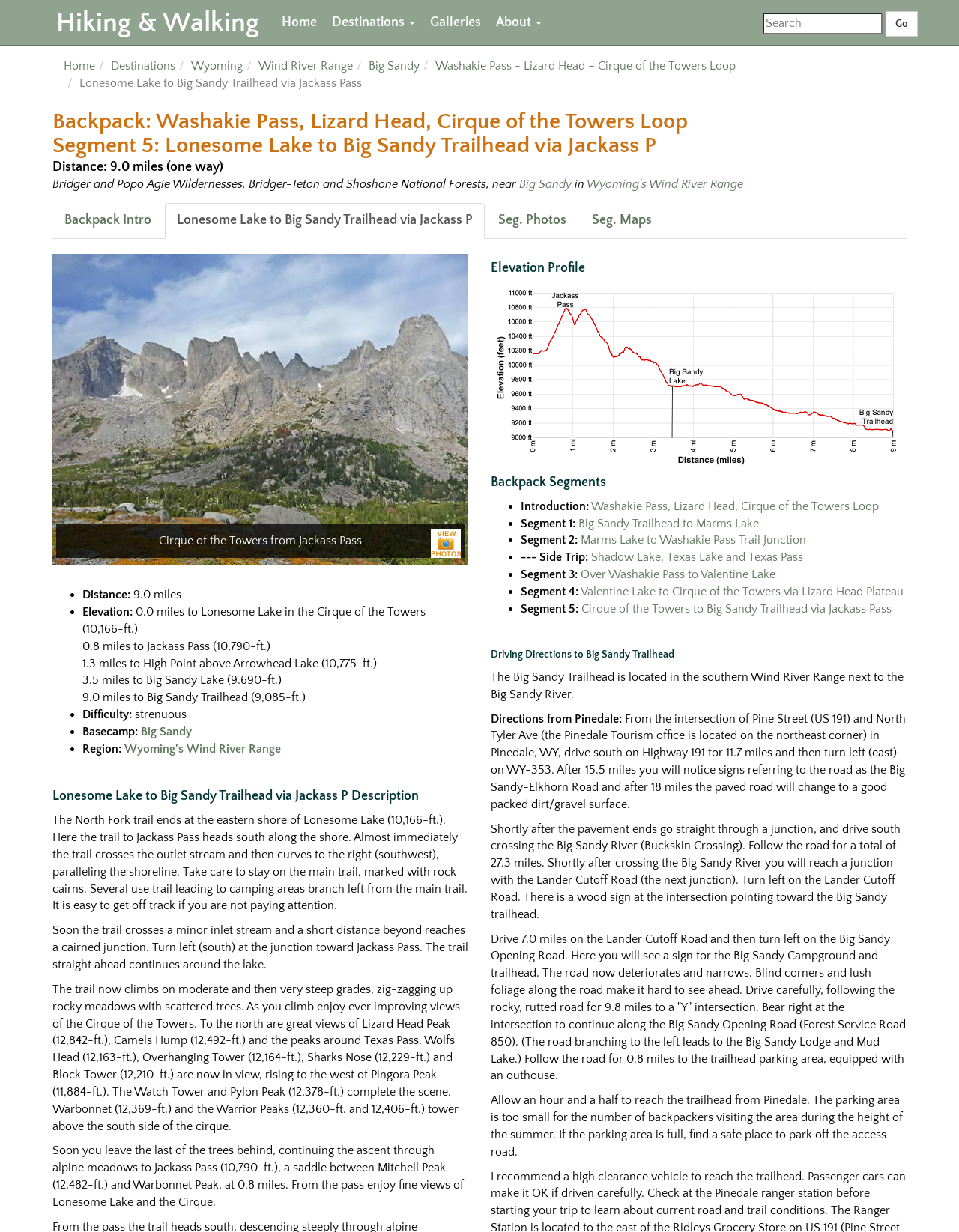Please provide the bounding box coordinate of the region that matches the element description: Wyoming's Wind River Range. Coordinates should be in the format (top-left x, top-left y, bottom-right x, bottom-right y) and all values should be between 0 and 1.

[0.13, 0.602, 0.293, 0.613]